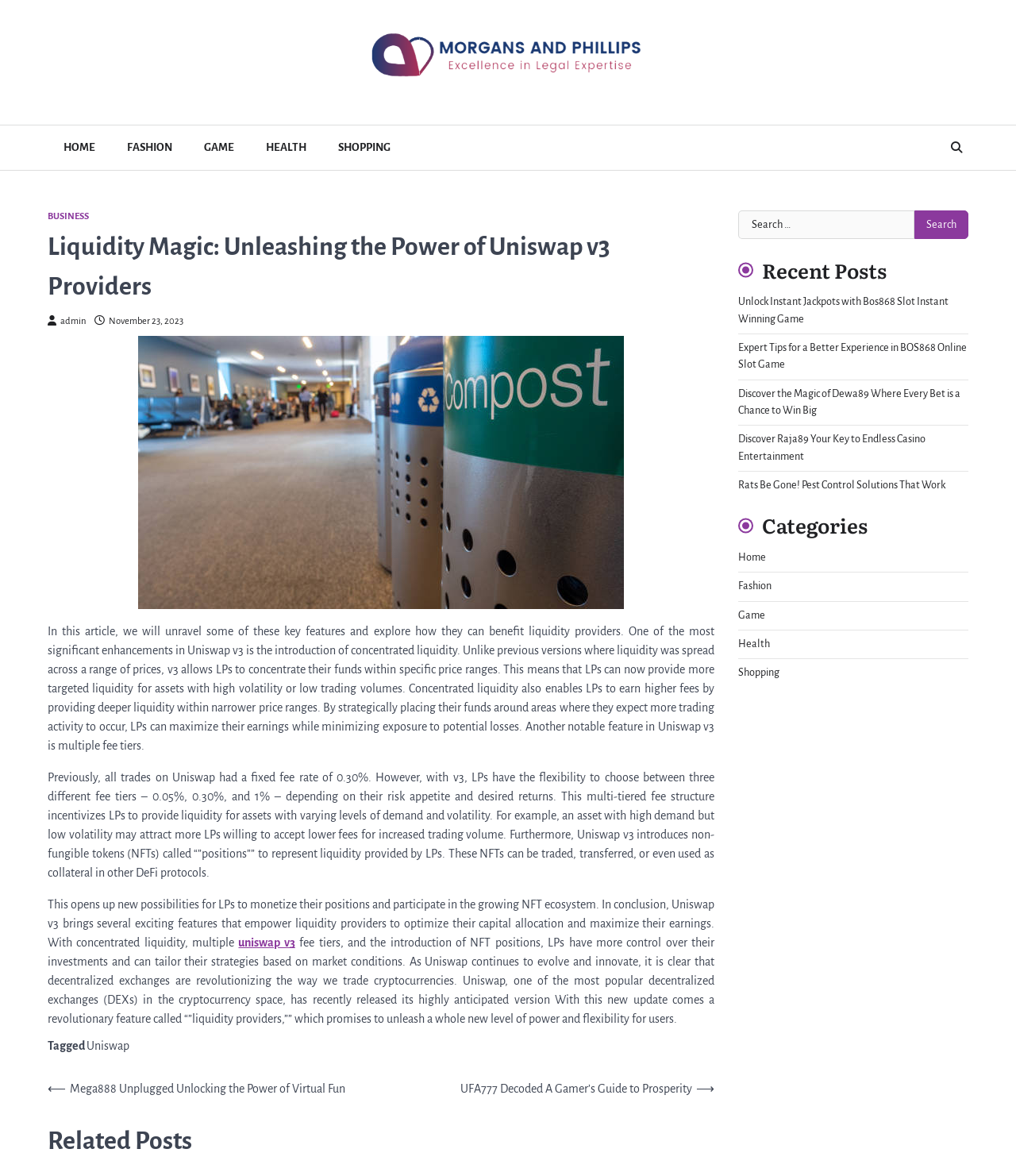What is the section below the article about?
Using the image as a reference, answer the question with a short word or phrase.

Related Posts